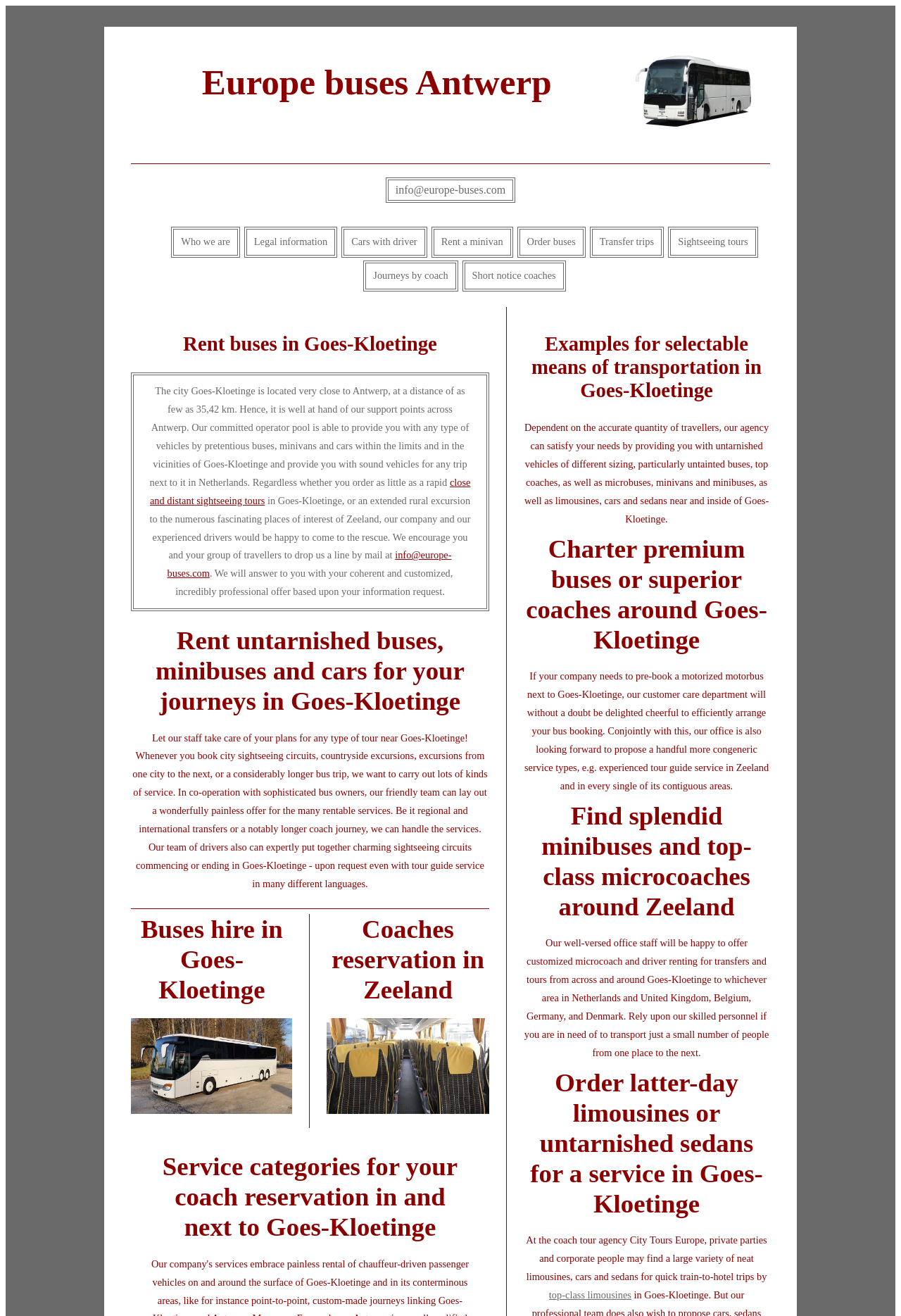What is the name of the company?
Offer a detailed and full explanation in response to the question.

The name of the company can be found in the heading element at the top of the webpage, which reads 'Europe buses Antwerp: vehicle rental with coach rental companies from Goes-Kloetinge and Zeeland'.